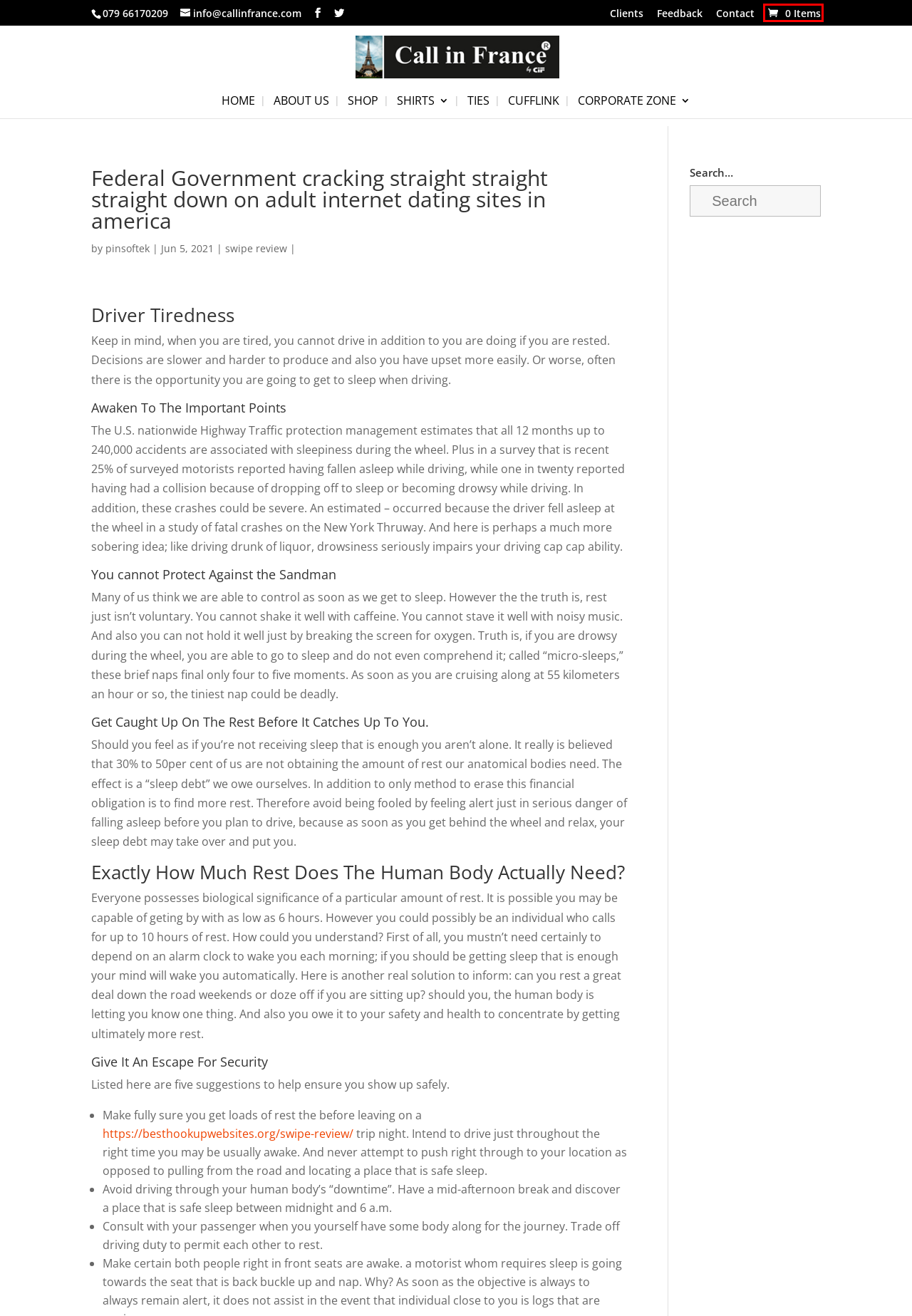Look at the screenshot of a webpage with a red bounding box and select the webpage description that best corresponds to the new page after clicking the element in the red box. Here are the options:
A. SHIRTS | callinfrance.com
B. pinsoftek | callinfrance.com
C. Products | callinfrance.com
D. Cufflink | callinfrance.com
E. Feedback | callinfrance.com
F. TIES | callinfrance.com
G. Cart | callinfrance.com
H. callinfrance.com | nature has many colours

G